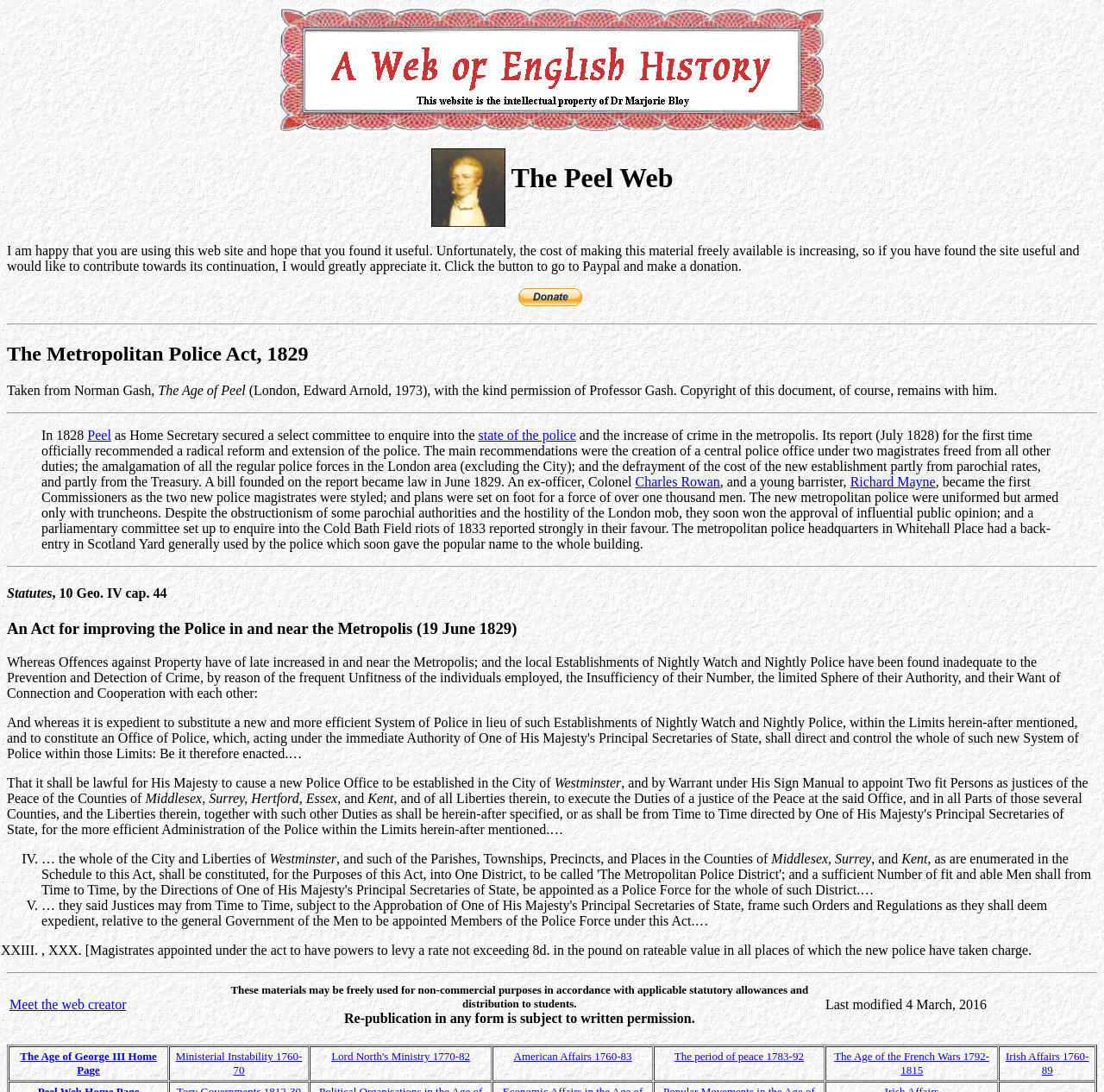Create a detailed narrative of the webpage’s visual and textual elements.

This webpage is about the Metropolitan Police Act of 1829. At the top, there is an image and a layout table with two cells, one containing an image and the other with a heading "The Peel Web". Below this, there is a static text block expressing gratitude for using the website and a request for donations, accompanied by a "PayPal" button.

The main content of the webpage is divided into sections, separated by horizontal separators. The first section has a heading "The Metropolitan Police Act, 1829" and contains a blockquote with text describing the act and its history. The text mentions Sir Robert Peel and the creation of a central police office.

The next section has a heading "Statutes, 10 Geo. IV cap. 44" and contains a long passage of text describing the act, including its purpose and provisions. The text is divided into paragraphs and includes links to related topics.

The webpage also has a section with a layout table containing three cells, each with a heading and links to related topics, such as "The Age of George III Home Page" and "Ministerial Instability 1760-70". At the very bottom, there is a row of grid cells with links to various topics, including "American Affairs 1760-83" and "The Age of the French Wars 1792-1815".

Throughout the webpage, there are several images, links, and headings that provide structure and organization to the content. The overall layout is dense and informative, with a focus on presenting historical information about the Metropolitan Police Act of 1829.